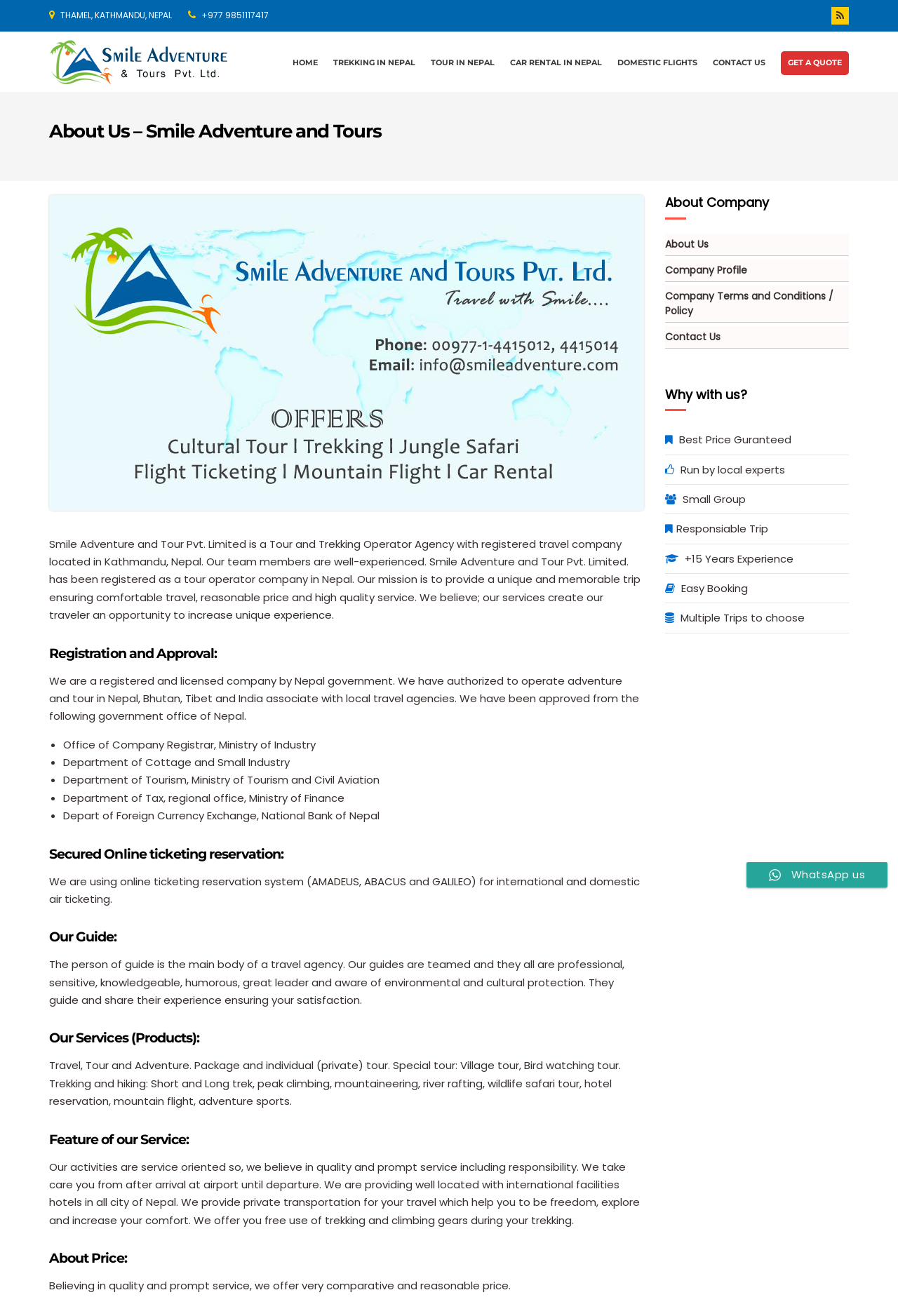Please provide a detailed answer to the question below based on the screenshot: 
What is the experience of the guides at Smile Adventure and Tours?

The experience of the guides at Smile Adventure and Tours can be inferred from the text 'Our guides are teamed and they all are professional, sensitive, knowledgeable, humorous, great leader and aware of environmental and cultural protection.' which suggests that the guides are professional and knowledgeable.